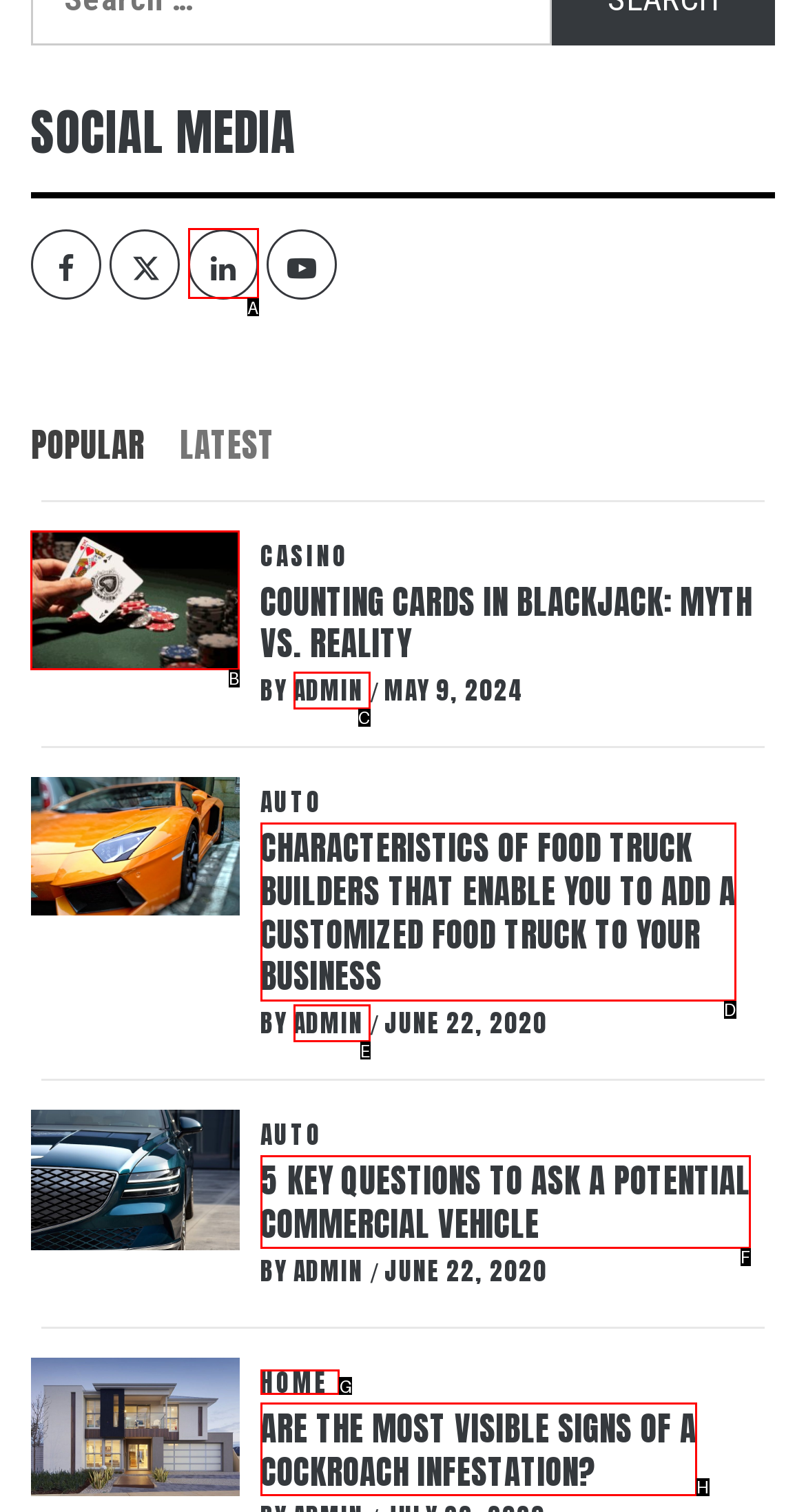Tell me the letter of the UI element I should click to accomplish the task: View the image based on the choices provided in the screenshot.

B